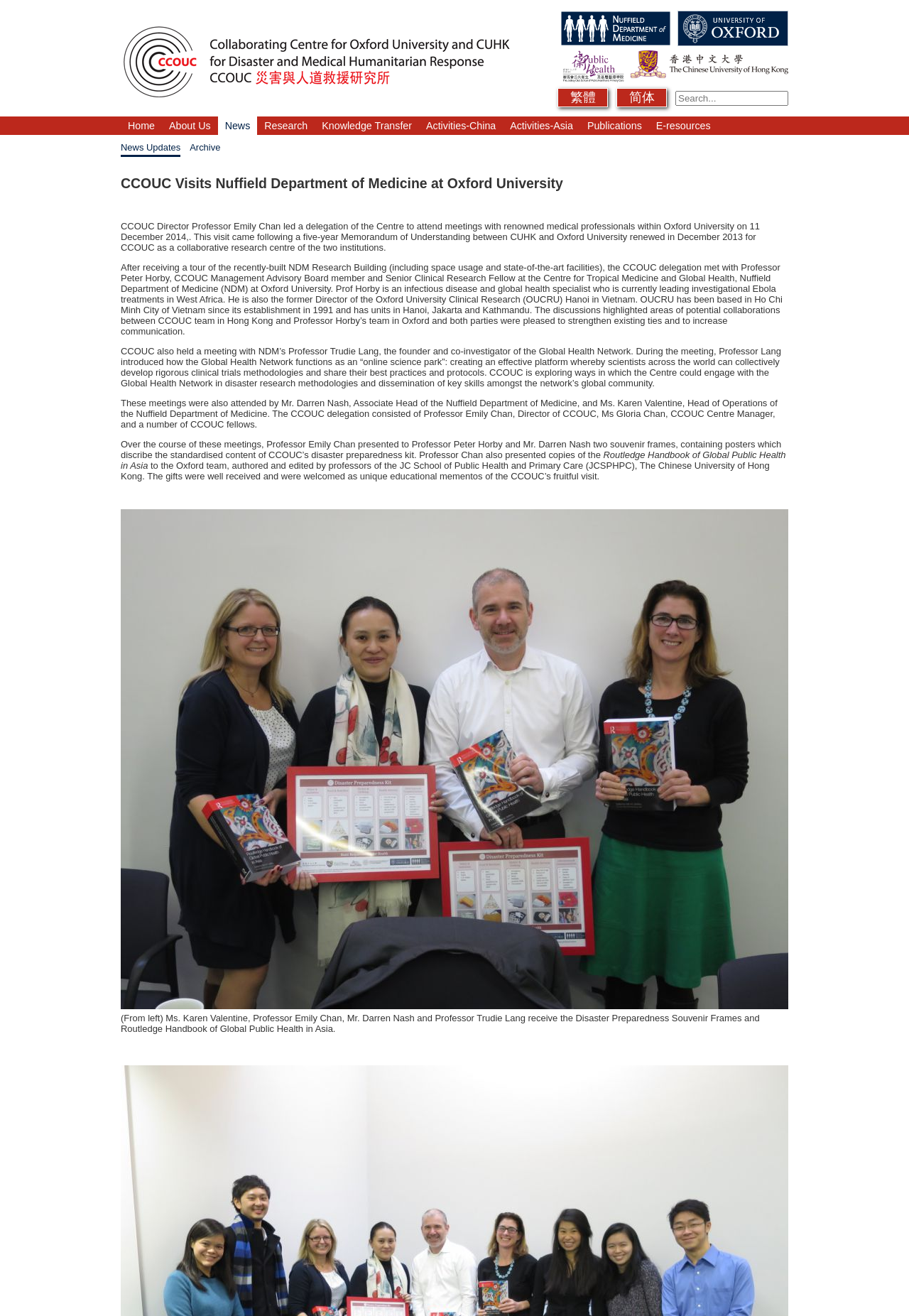Determine the bounding box coordinates of the clickable region to execute the instruction: "Search for something". The coordinates should be four float numbers between 0 and 1, denoted as [left, top, right, bottom].

[0.743, 0.069, 0.867, 0.08]